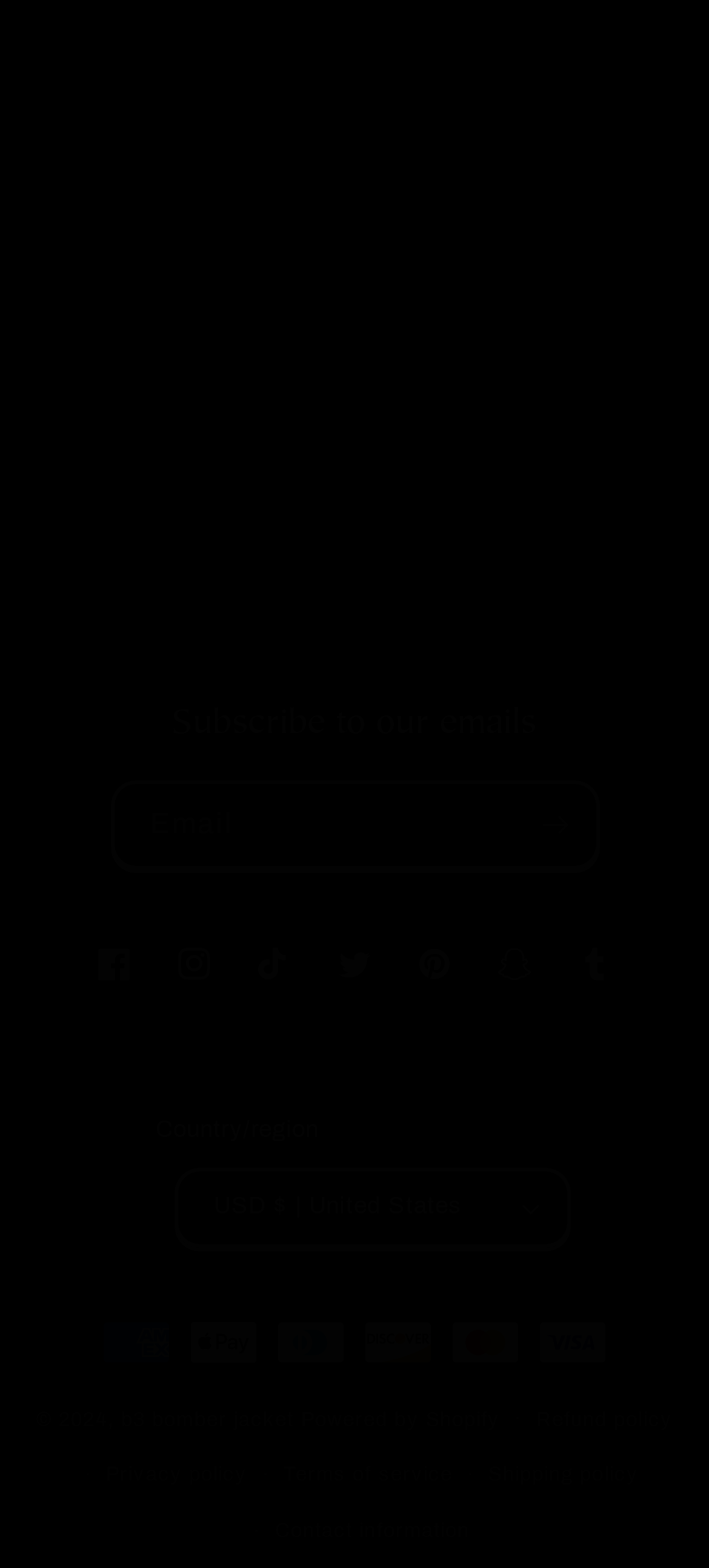Determine the bounding box for the HTML element described here: "Contact information". The coordinates should be given as [left, top, right, bottom] with each number being a float between 0 and 1.

[0.388, 0.958, 0.663, 0.994]